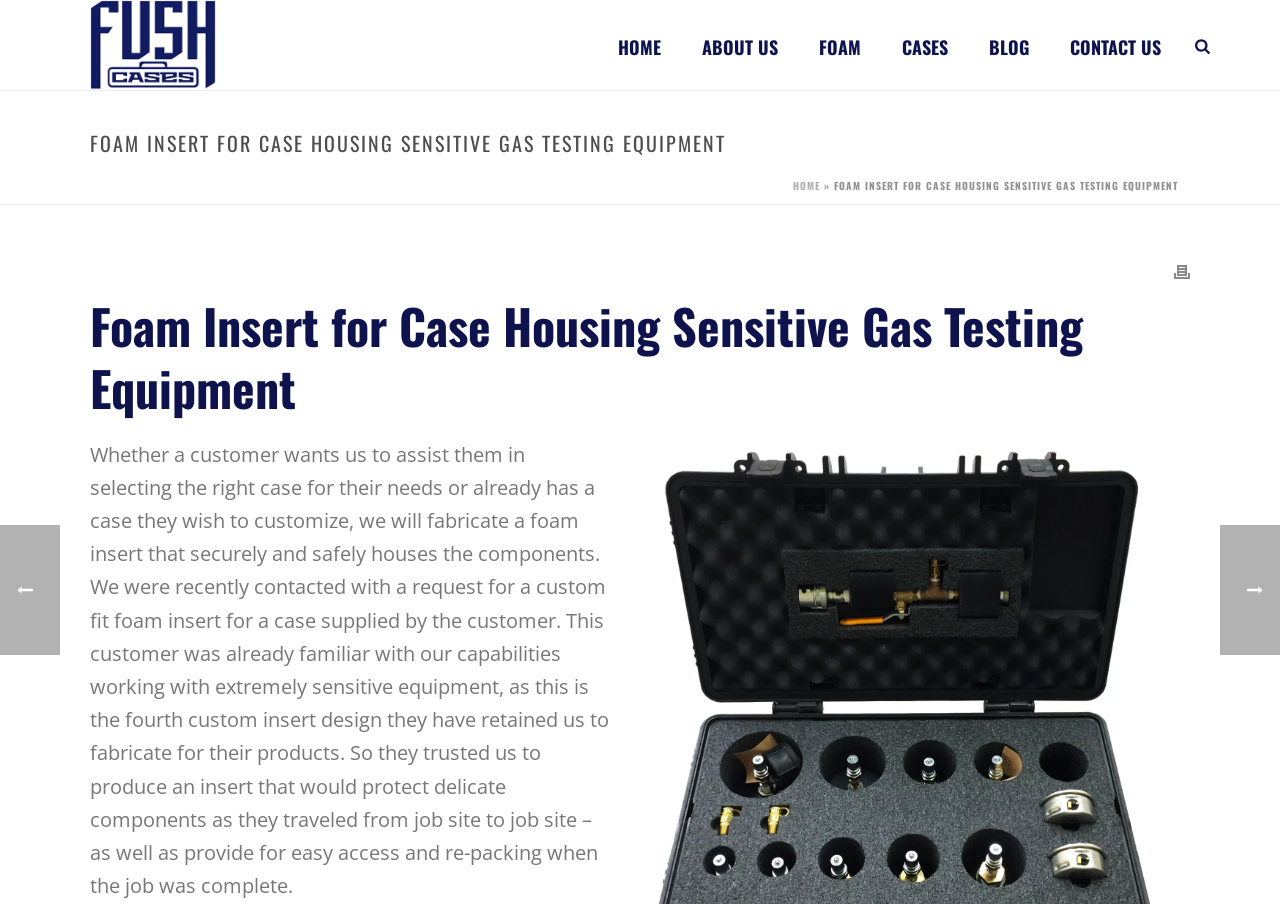Please predict the bounding box coordinates of the element's region where a click is necessary to complete the following instruction: "Click ABOUT US". The coordinates should be represented by four float numbers between 0 and 1, i.e., [left, top, right, bottom].

[0.533, 0.0, 0.624, 0.1]